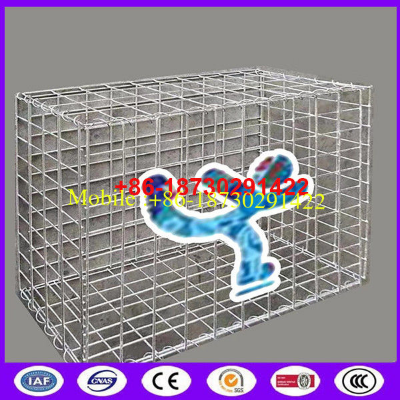Please provide a short answer using a single word or phrase for the question:
What is the purpose of the certification logos?

Indicating compliance